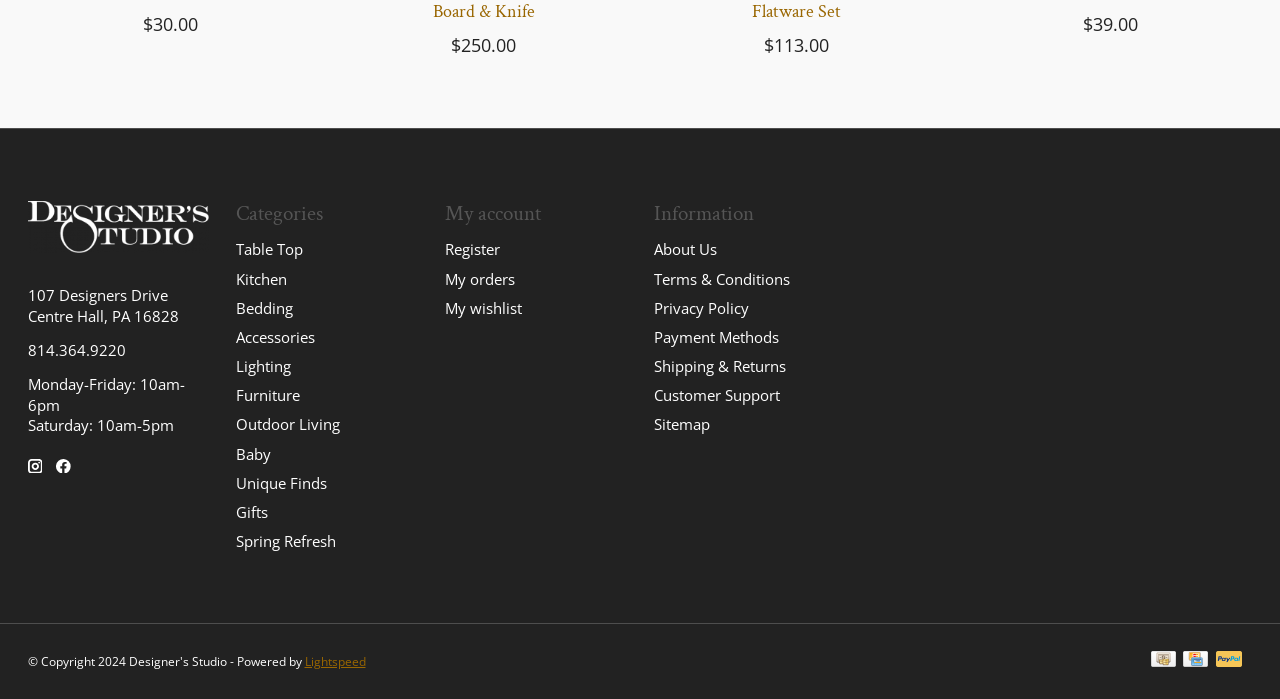Identify the bounding box coordinates of the area that should be clicked in order to complete the given instruction: "Click the BIG MAN LAW logo". The bounding box coordinates should be four float numbers between 0 and 1, i.e., [left, top, right, bottom].

None